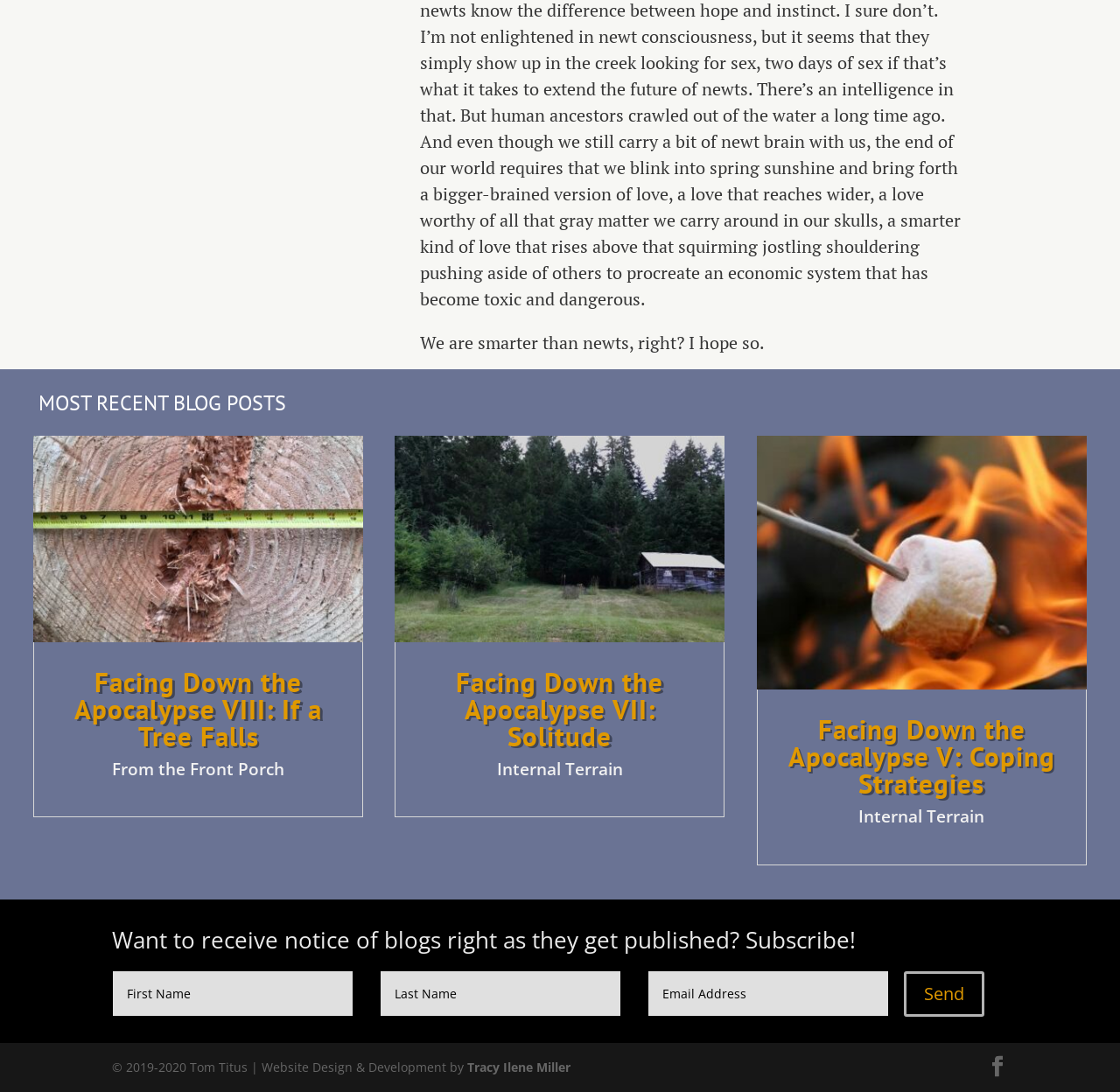What is the name of the website designer?
Can you offer a detailed and complete answer to this question?

The website designer's name is mentioned in the footer of the webpage, in the static text element that says '© 2019-2020 Tom Titus | Website Design & Development by Tracy Ilene Miller'.